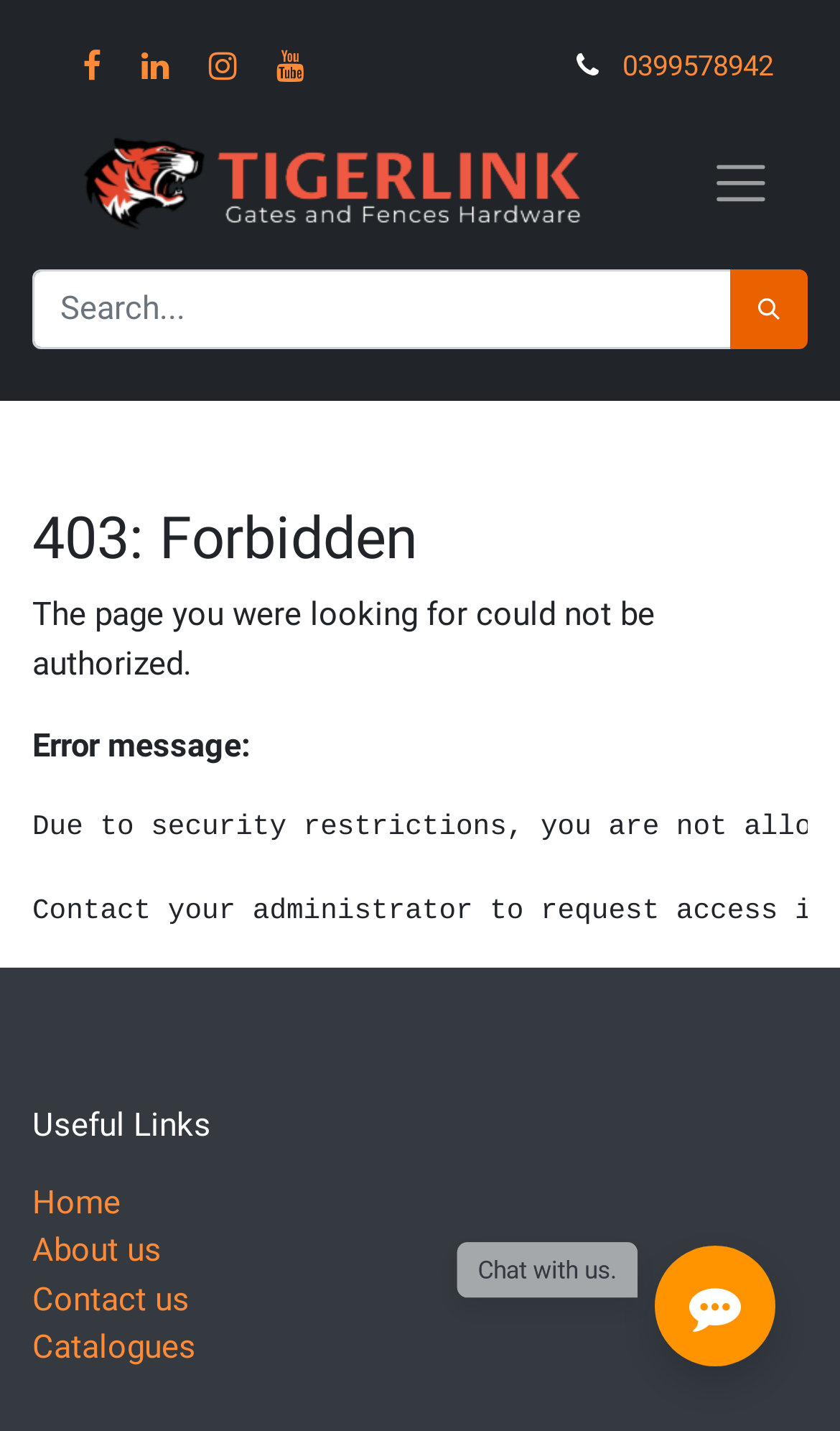Answer the question using only a single word or phrase: 
What is the logo of this website?

Tigerlink